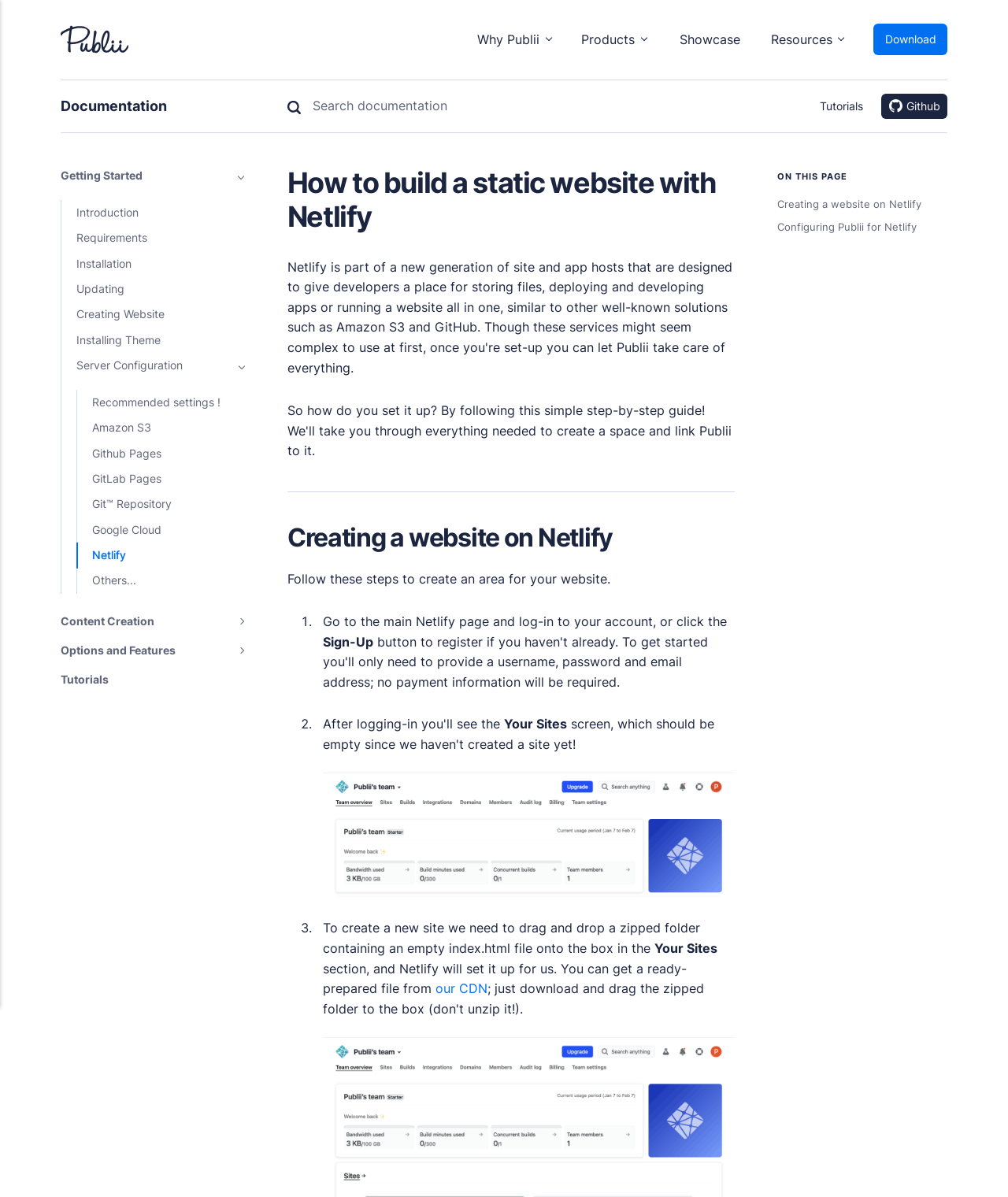Determine the bounding box coordinates (top-left x, top-left y, bottom-right x, bottom-right y) of the UI element described in the following text: Configuring Publii for Netlify

[0.771, 0.181, 0.94, 0.2]